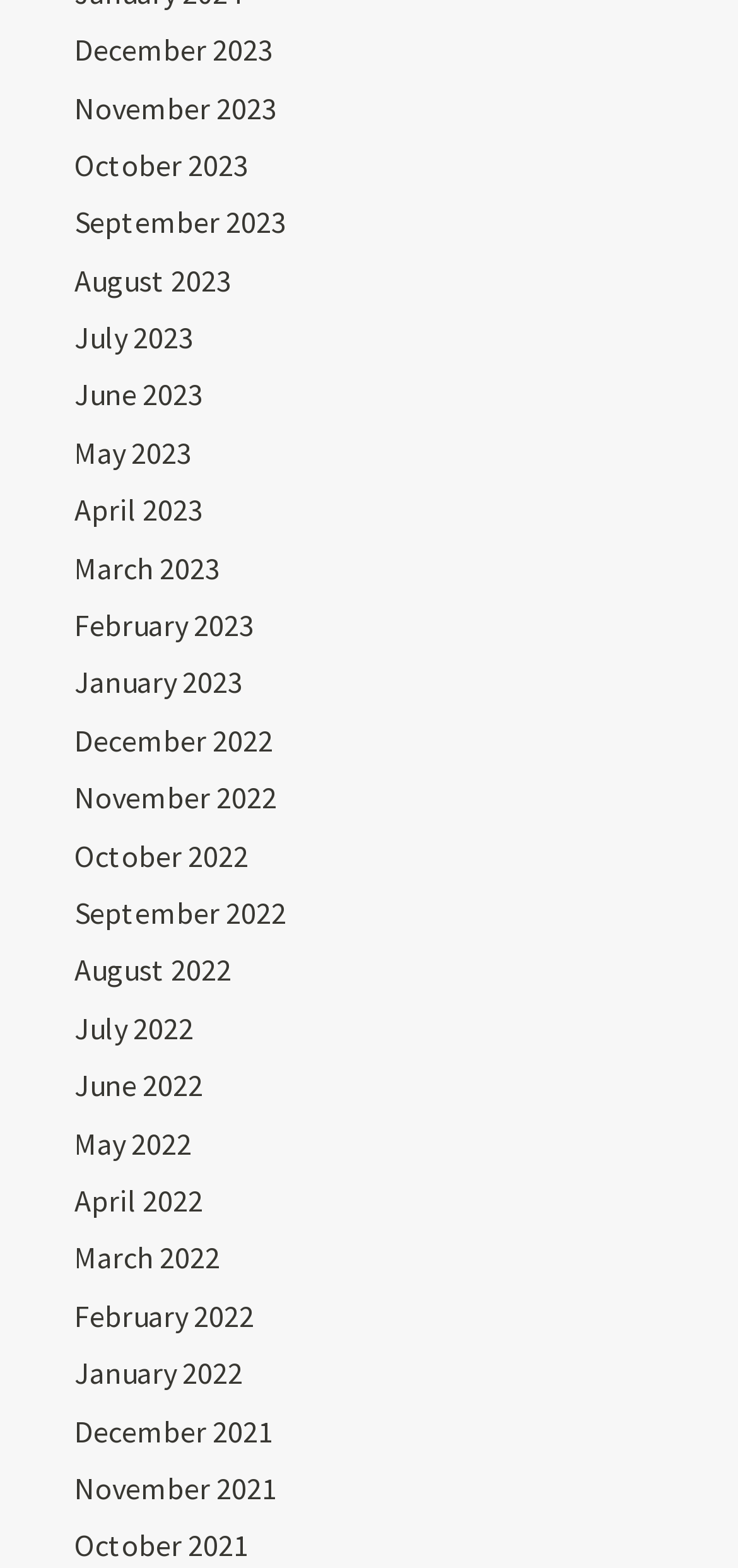Determine the bounding box coordinates of the clickable region to carry out the instruction: "Browse January 2022".

[0.1, 0.863, 0.329, 0.887]